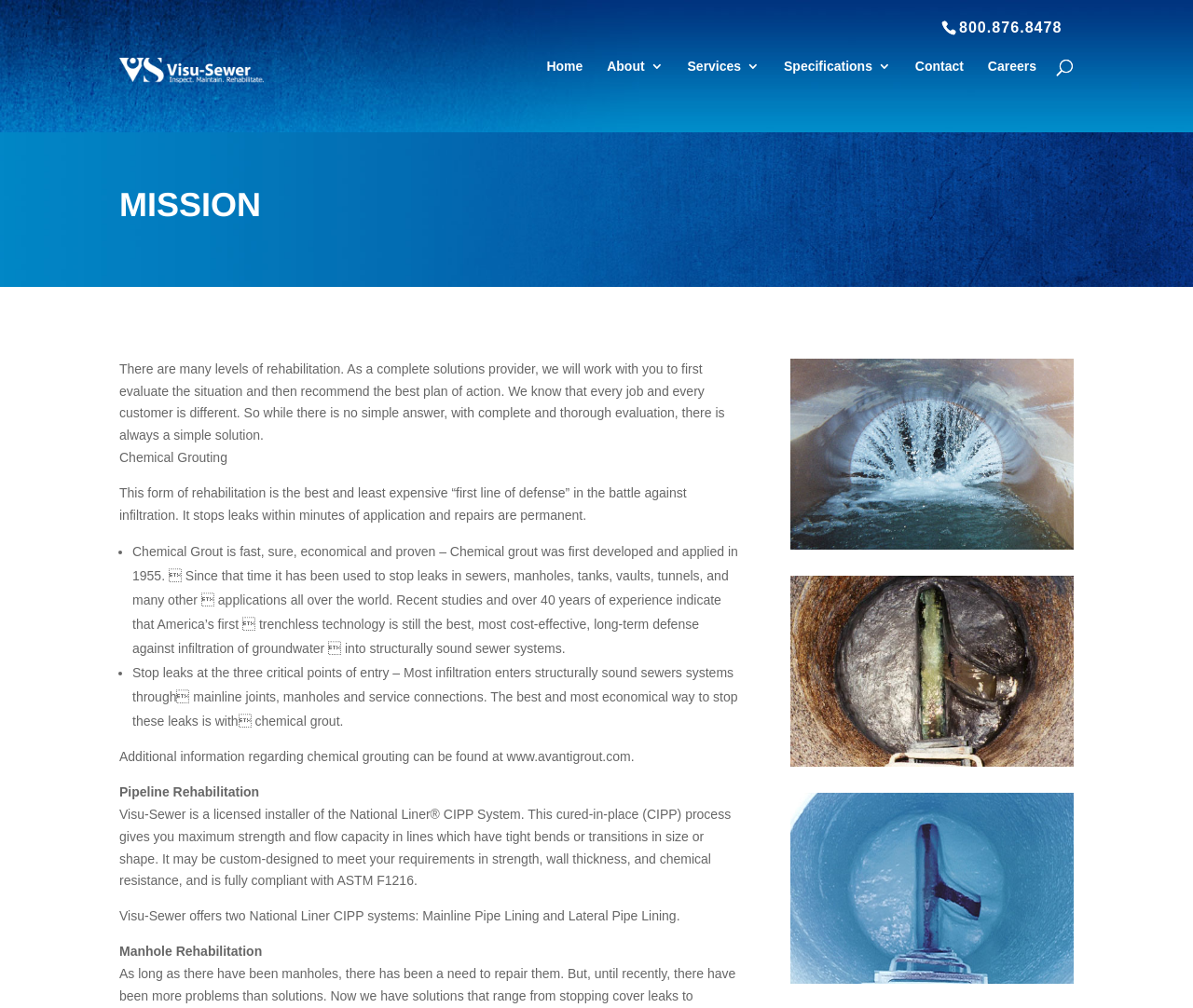Please specify the bounding box coordinates of the clickable region to carry out the following instruction: "Click the Facebook link". The coordinates should be four float numbers between 0 and 1, in the format [left, top, right, bottom].

None